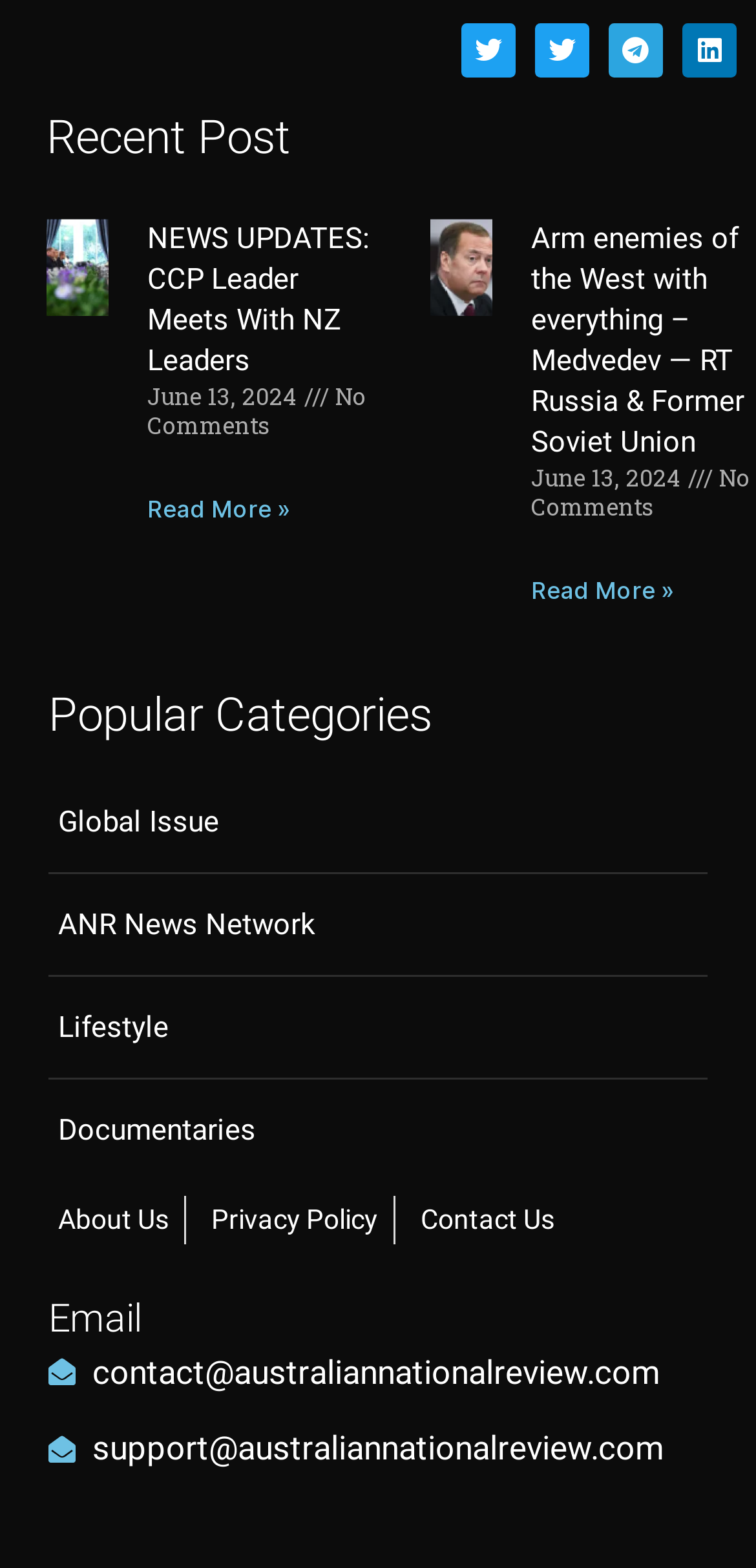Please determine the bounding box coordinates for the UI element described as: "Army of the Dead".

None